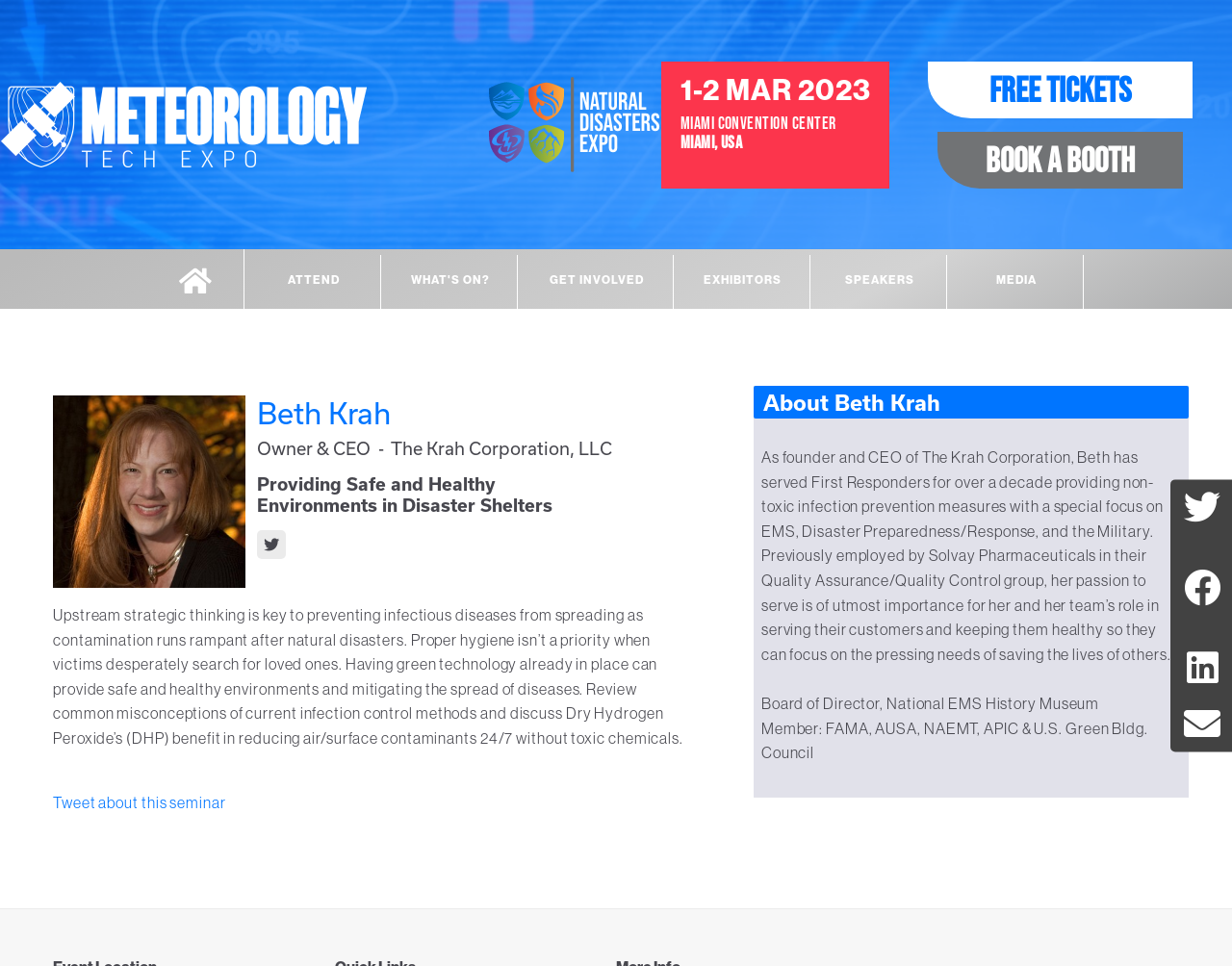Specify the bounding box coordinates of the element's region that should be clicked to achieve the following instruction: "Click the BOOK A BOOTH link". The bounding box coordinates consist of four float numbers between 0 and 1, in the format [left, top, right, bottom].

[0.761, 0.136, 0.961, 0.195]